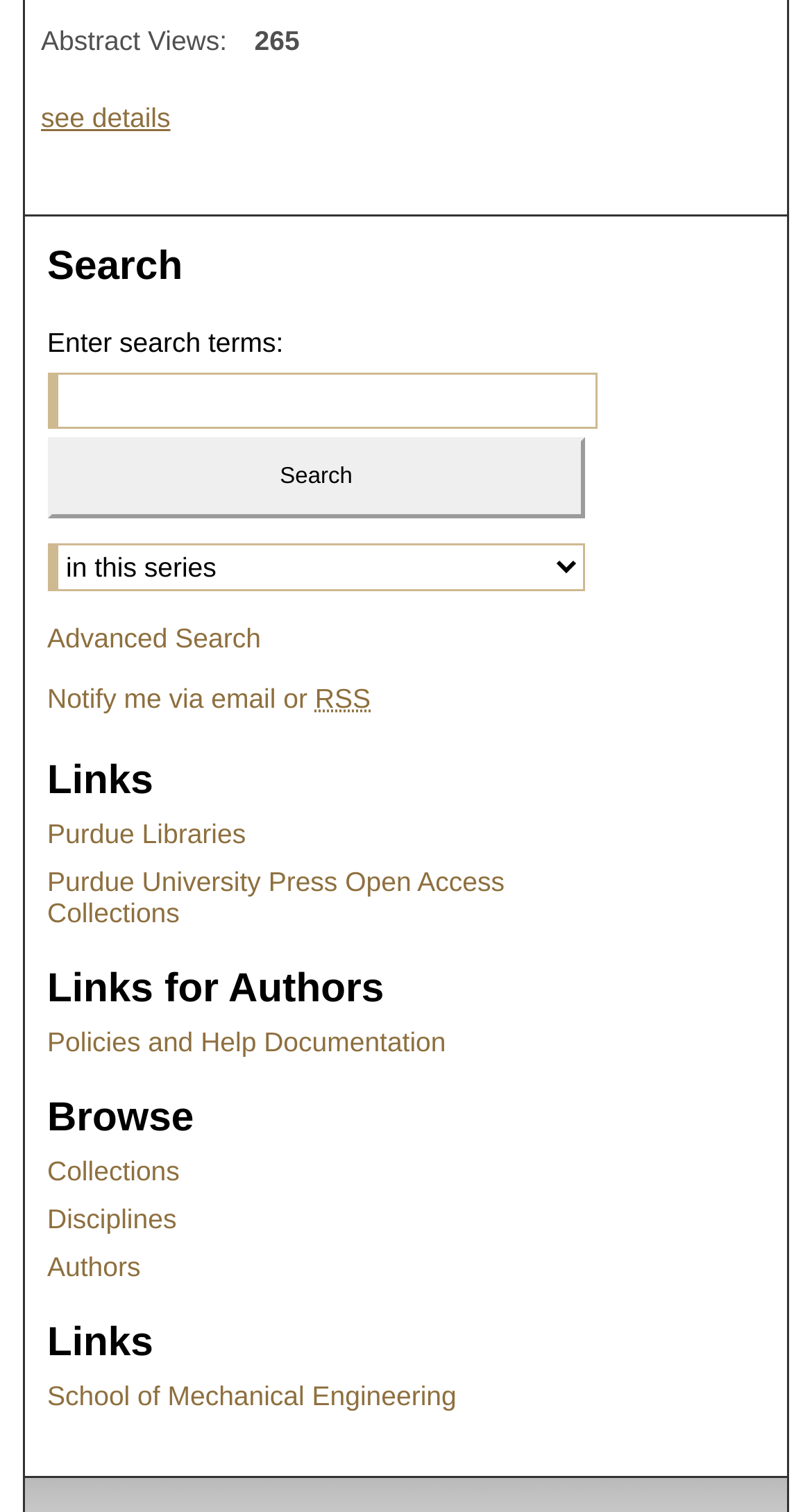Show the bounding box coordinates for the element that needs to be clicked to execute the following instruction: "Click on Advanced Search". Provide the coordinates in the form of four float numbers between 0 and 1, i.e., [left, top, right, bottom].

[0.058, 0.349, 0.321, 0.37]